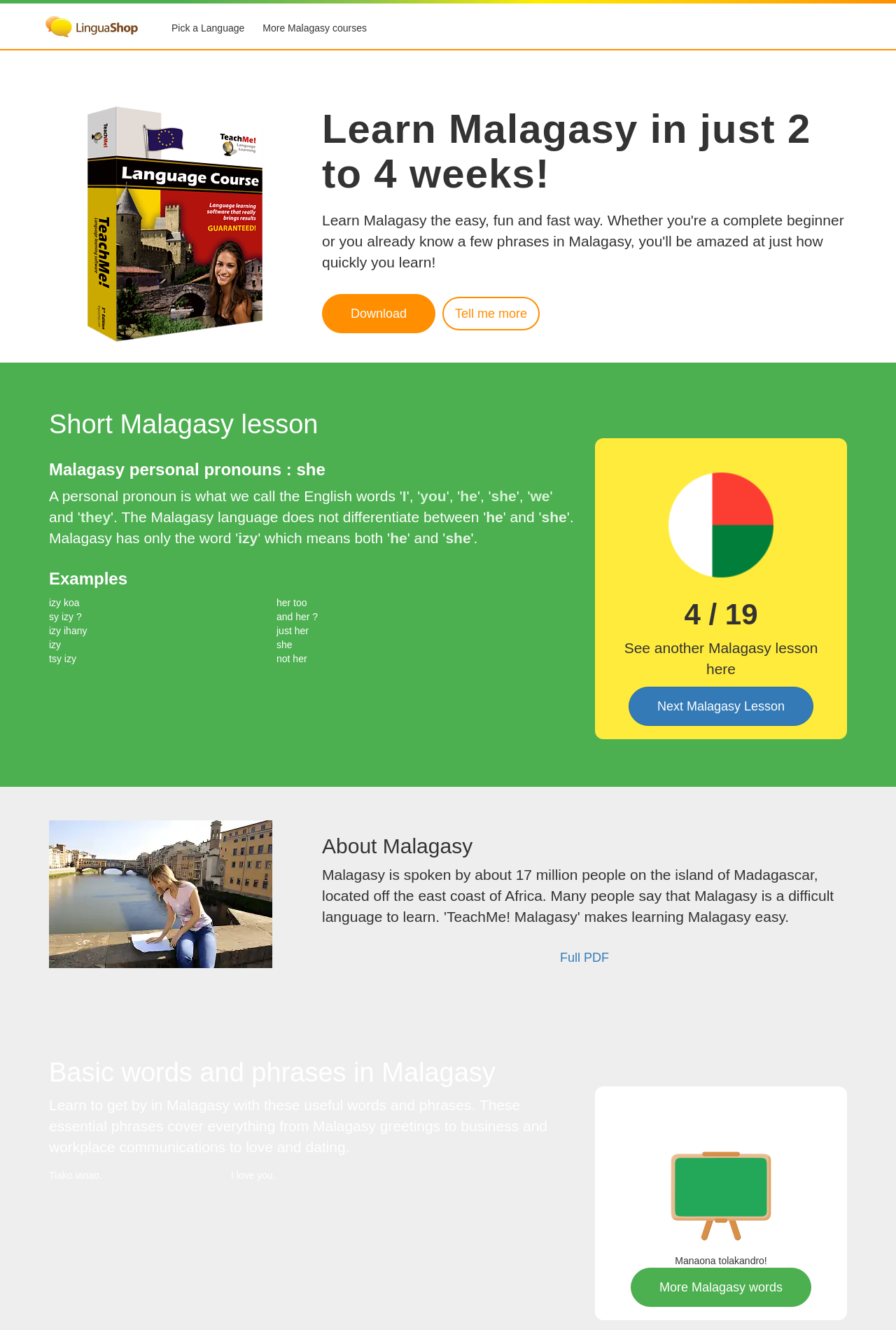Identify the bounding box coordinates of the section that should be clicked to achieve the task described: "Read more about the 'Kraft Liner Paper Making Line' project".

None